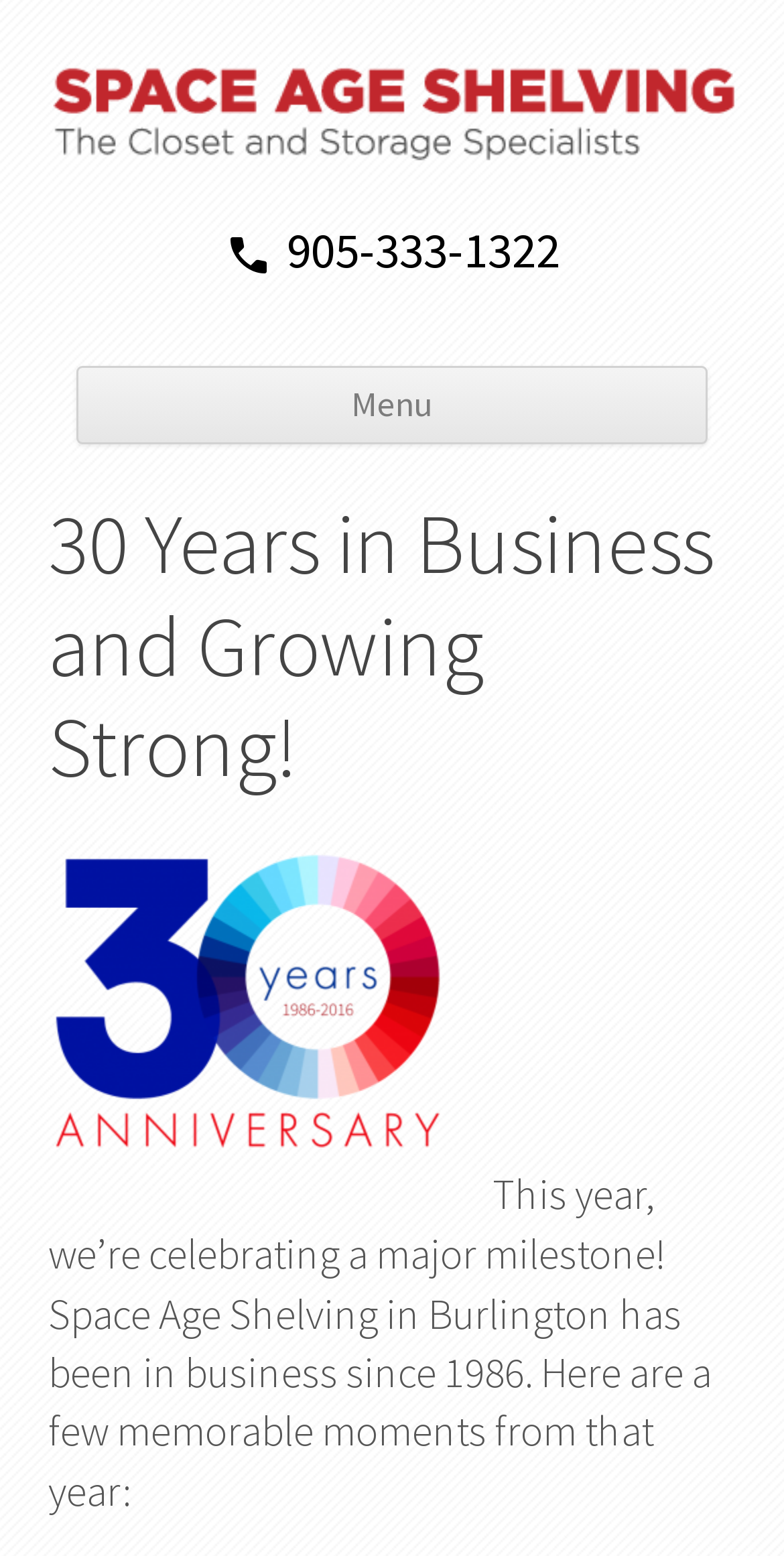Offer an in-depth caption of the entire webpage.

The webpage is about Space Age Shelving Burlington, a business that has been in operation since 1986. At the top of the page, there is a link to the company's homepage, accompanied by an image with the same name. Below this, there is a call-to-action element with the text "call" and a phone number "905-333-1322" next to it. 

On the top right corner, there is a button labeled "Menu" and a link to "Skip to content". 

The main content of the page is divided into sections. The first section has a large heading that reads "30 Years in Business and Growing Strong!". Below this heading, there is a link to an article titled "Space Age Shelving celebrates 30 years in business!", accompanied by an image. 

Underneath this link, there is a paragraph of text that describes the business's milestone, mentioning that it has been in operation since 1986 and highlighting a few memorable moments from that year.